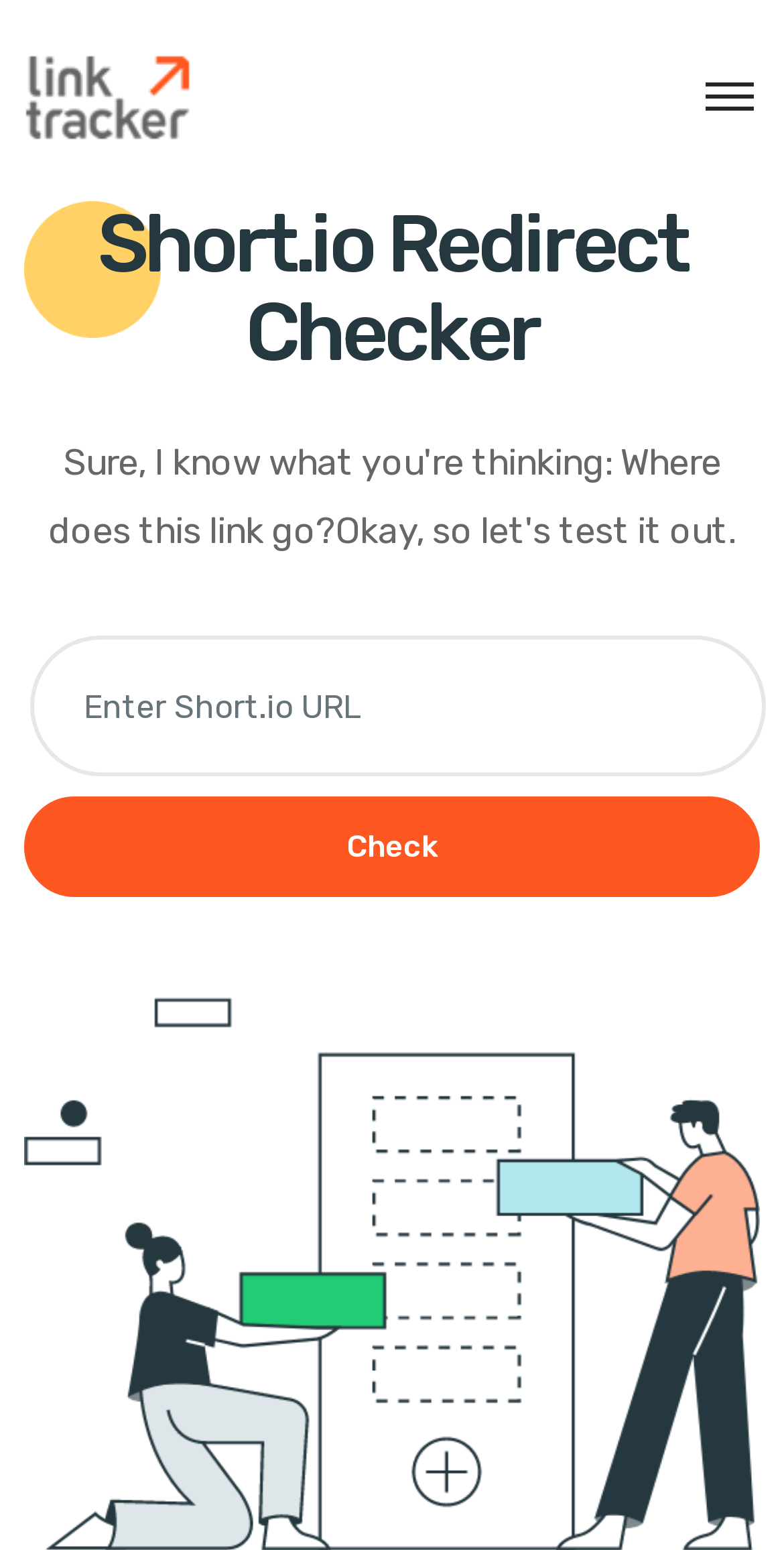Determine the webpage's heading and output its text content.

Short.io Redirect Checker